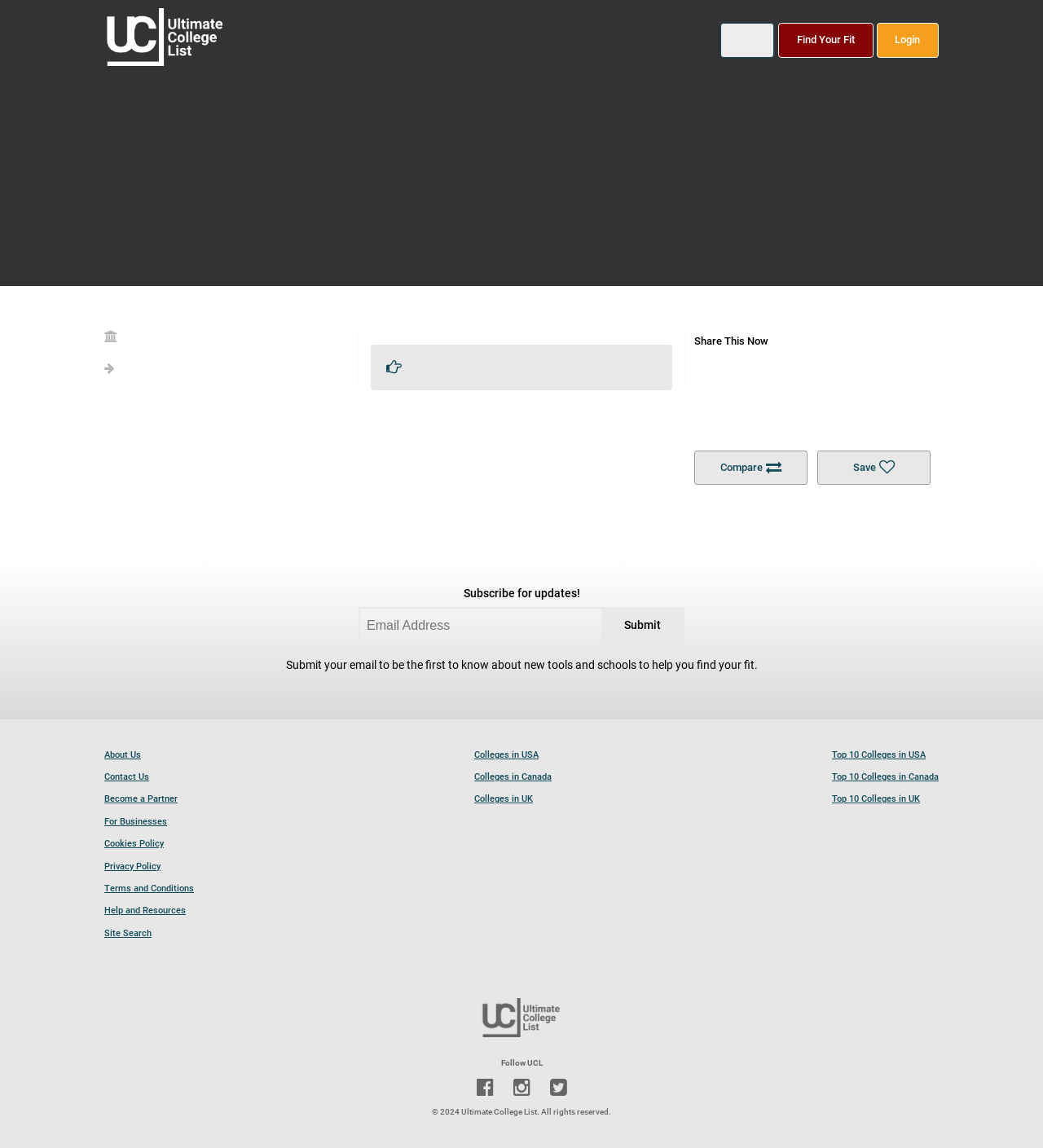Given the element description "Colleges in UK", identify the bounding box of the corresponding UI element.

[0.455, 0.688, 0.511, 0.705]